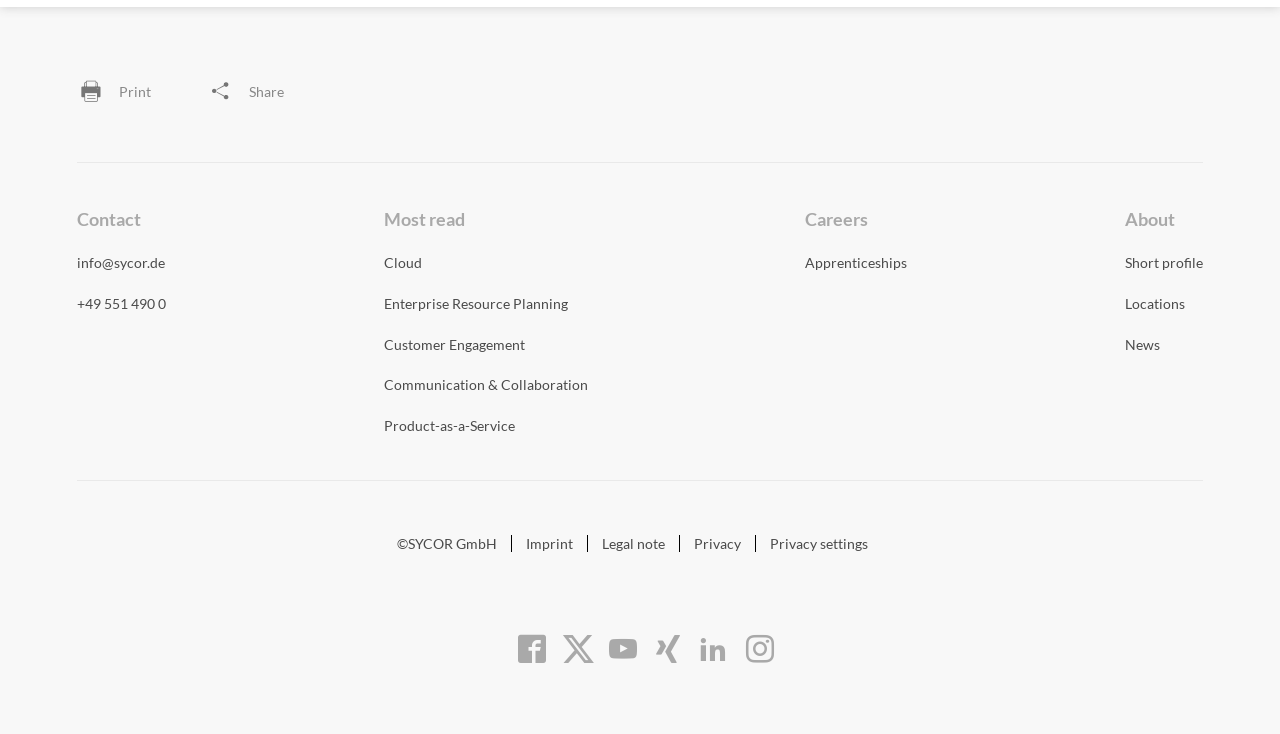Identify the bounding box coordinates of the clickable section necessary to follow the following instruction: "Follow Sycor on Facebook". The coordinates should be presented as four float numbers from 0 to 1, i.e., [left, top, right, bottom].

[0.405, 0.864, 0.426, 0.903]